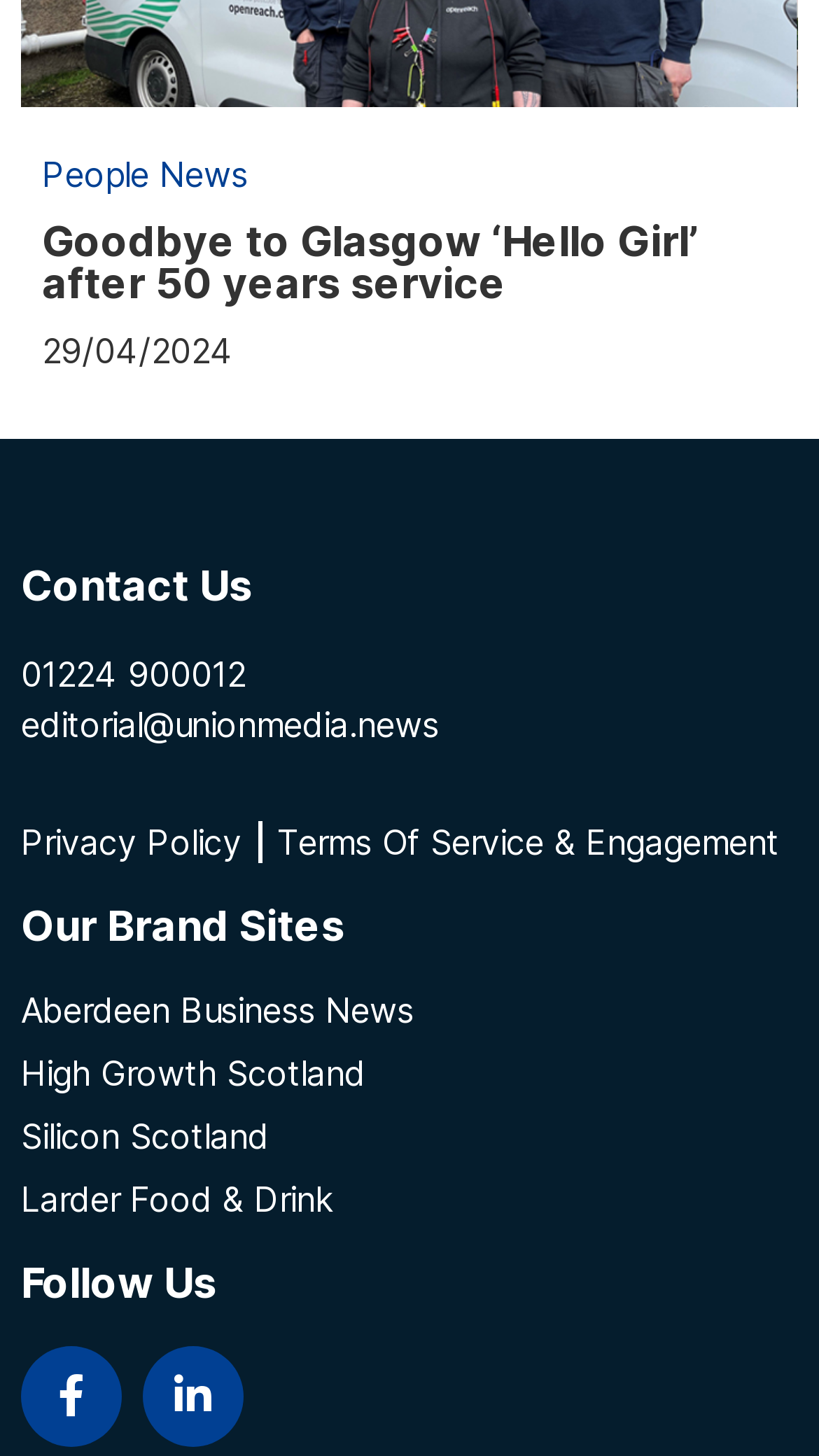Determine the bounding box coordinates of the region to click in order to accomplish the following instruction: "Send an email to the editorial team". Provide the coordinates as four float numbers between 0 and 1, specifically [left, top, right, bottom].

[0.026, 0.483, 0.536, 0.512]